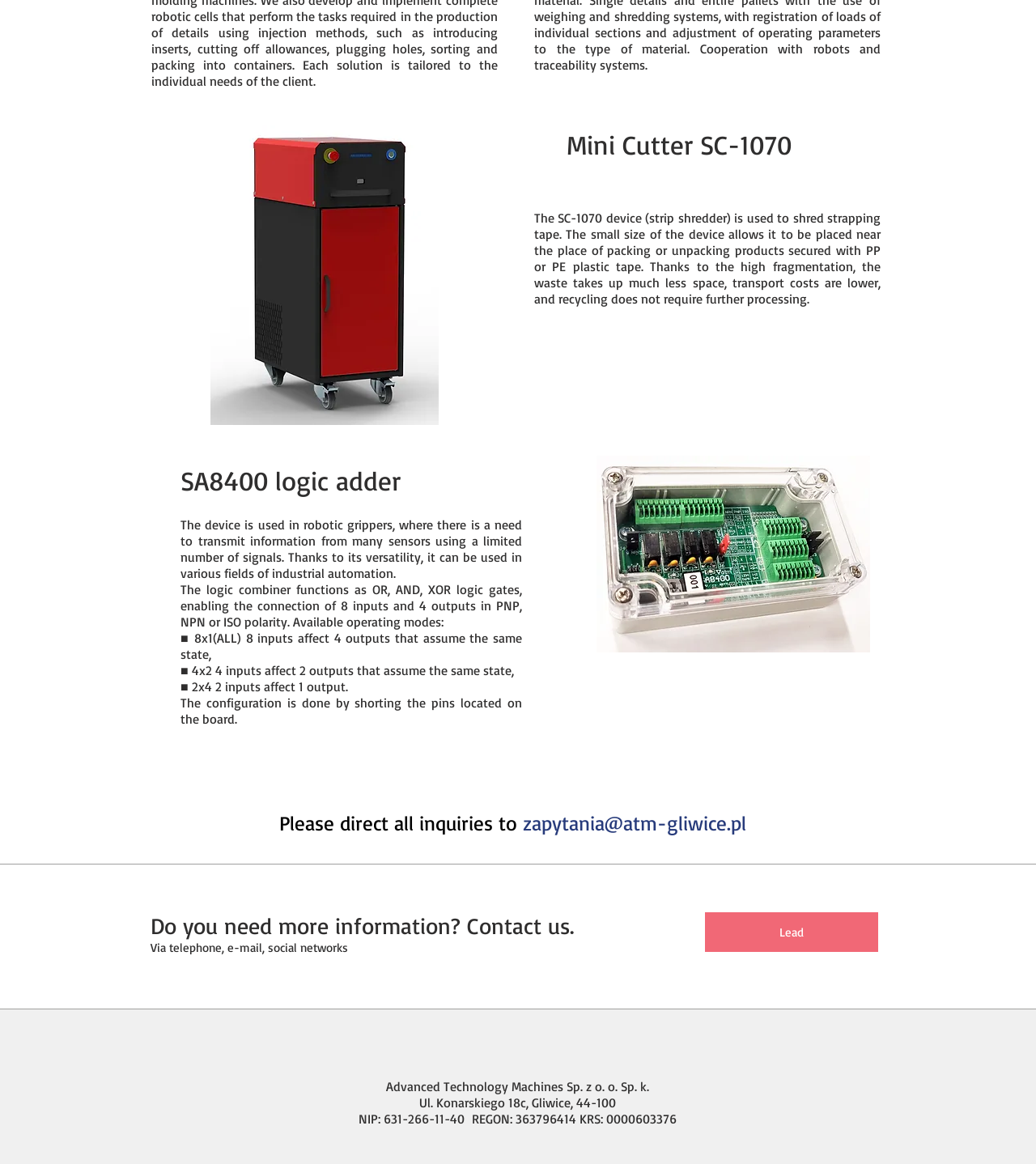How many inputs can be connected to the logic combiner?
Please use the visual content to give a single word or phrase answer.

8